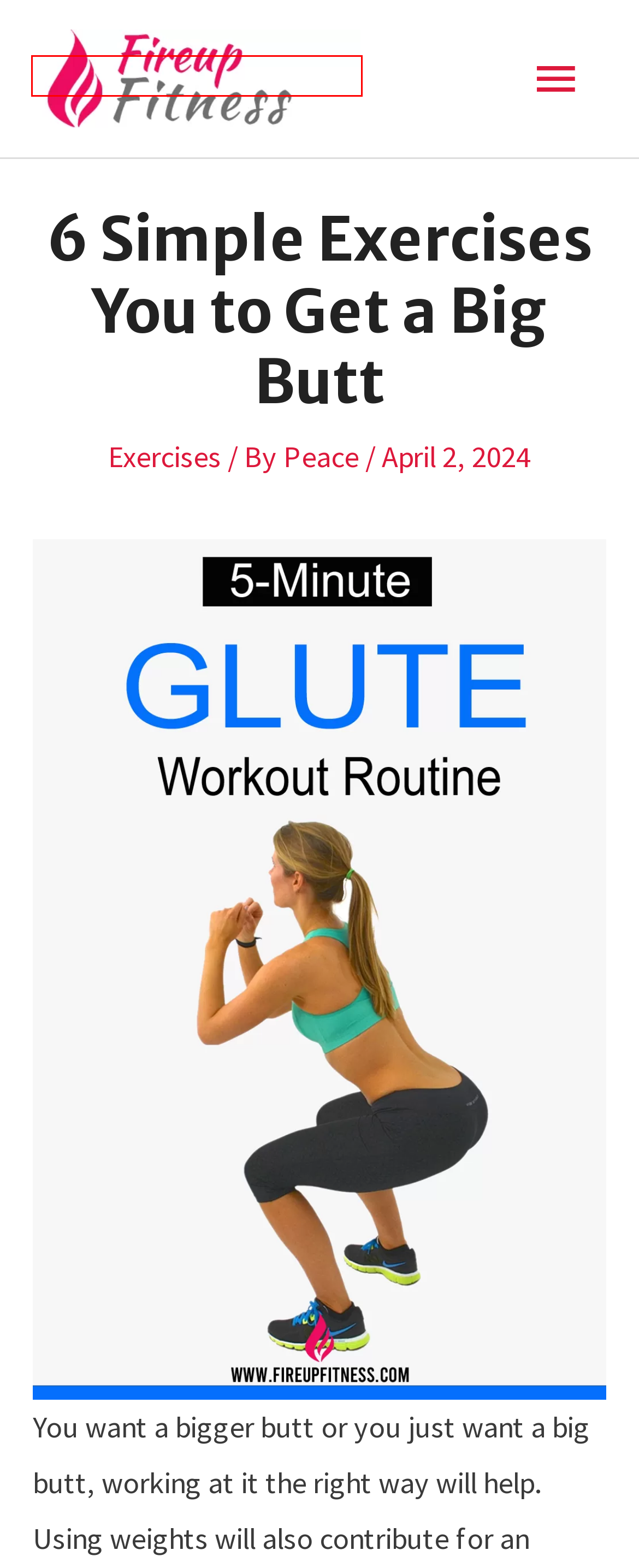Check out the screenshot of a webpage with a red rectangle bounding box. Select the best fitting webpage description that aligns with the new webpage after clicking the element inside the bounding box. Here are the candidates:
A. Exercises Archives
B. 3 Underrated Exercises That Will Help You Shed Pounds Fast
C. Peace, Author at FireUpFitness
D. 4 Easy Healthy Dinners Anyone Can Make
E. Sciatica Soothe: 5 Minute Yoga Stretches for Sciatica Pain Relief
F. 3 Exercises for Improved Joint Movement
G. Breathing Easy: 10 Natural Remedies to Beat Chest Congestion
H. FireUpFitness : Get Fit and Weightless

H